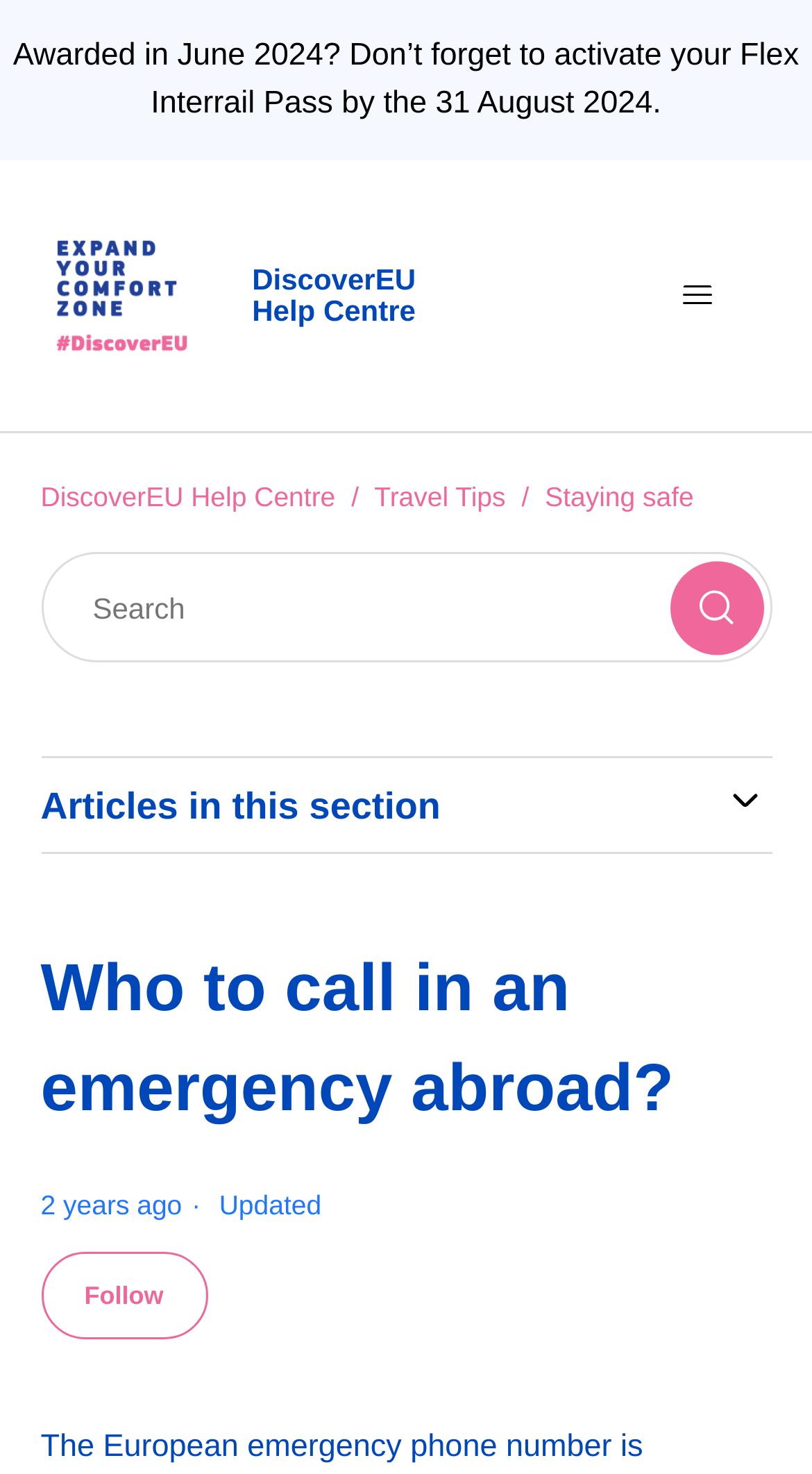Please determine and provide the text content of the webpage's heading.

Who to call in an emergency abroad?